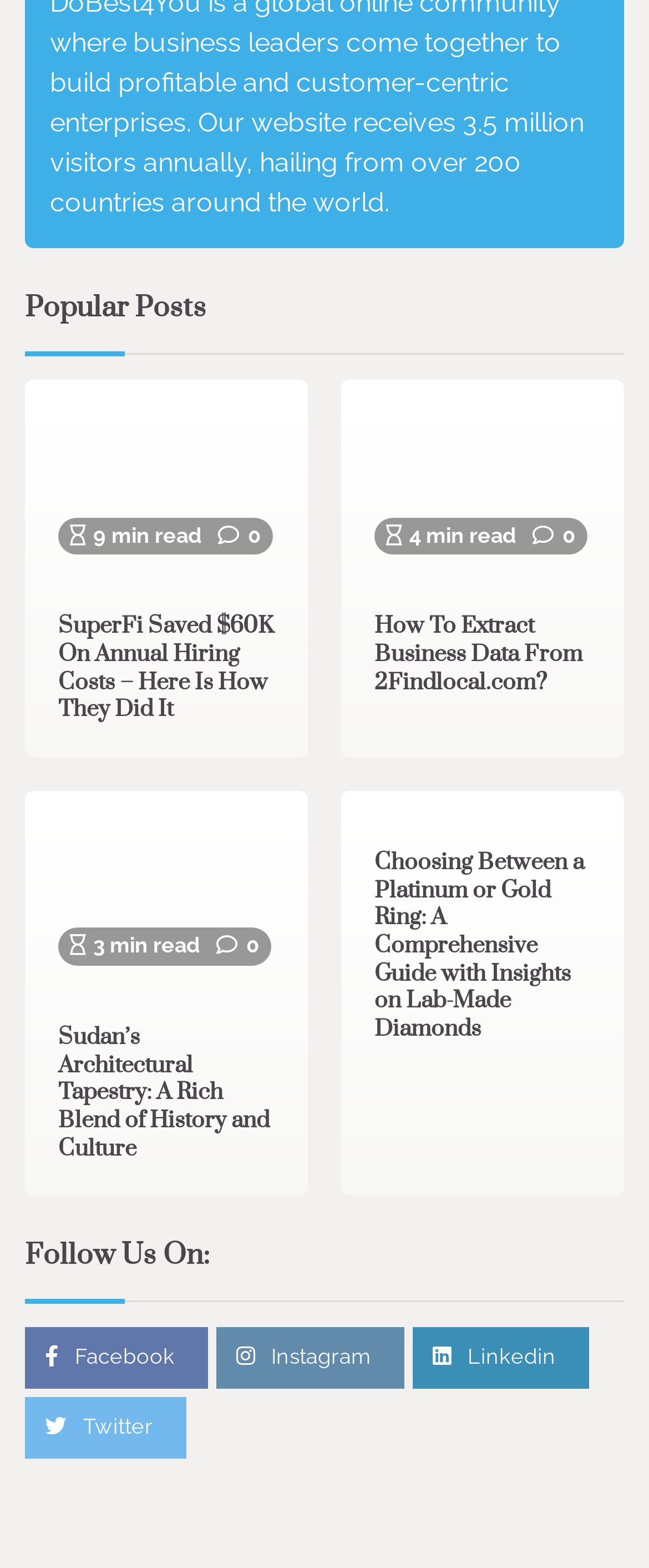Identify the bounding box coordinates of the region that should be clicked to execute the following instruction: "Read the article 'SuperFi Saved $60K On Annual Hiring Costs – Here Is How They Did It'".

[0.09, 0.391, 0.423, 0.462]